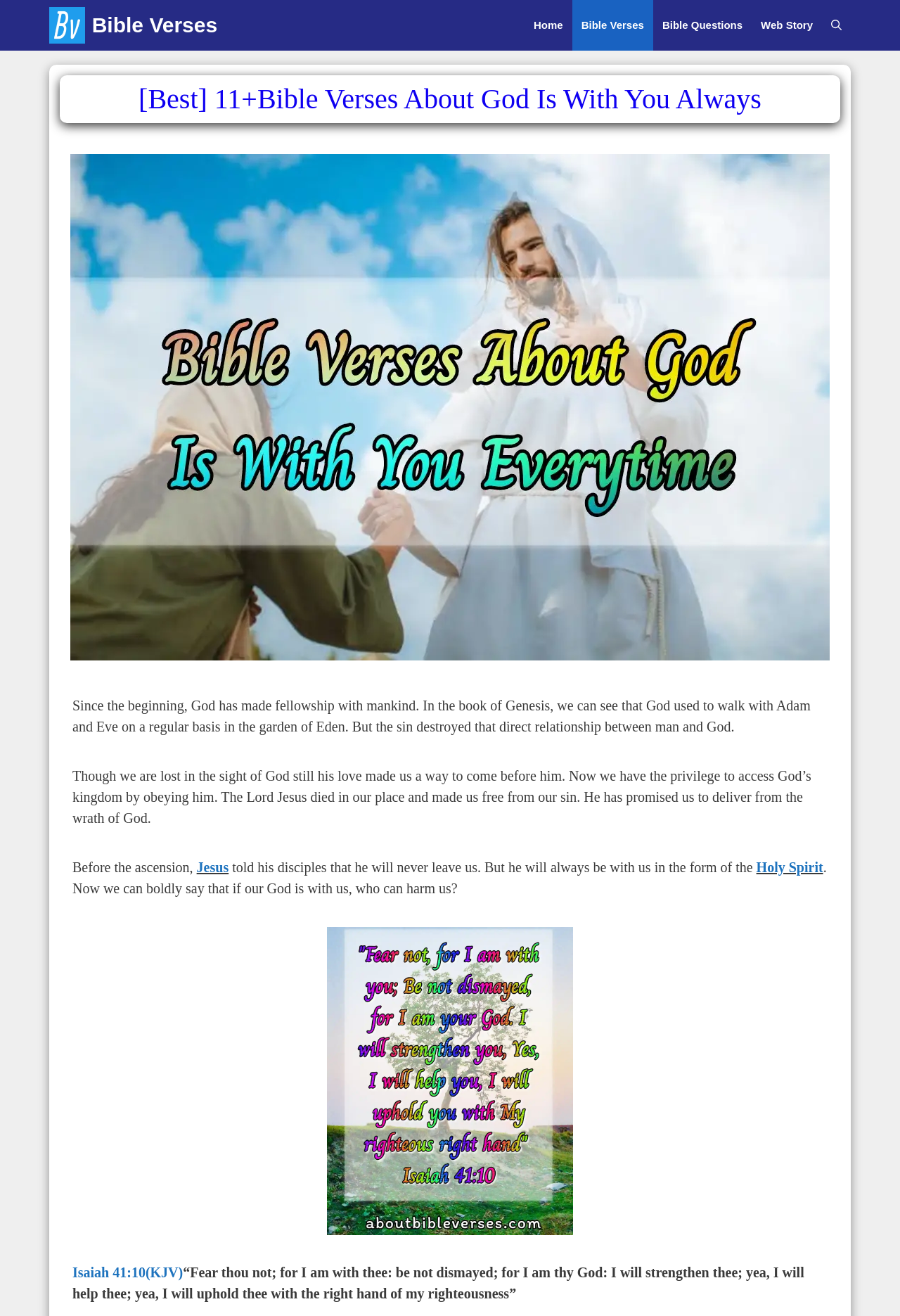Using the description: "aria-label="Open Search Bar"", determine the UI element's bounding box coordinates. Ensure the coordinates are in the format of four float numbers between 0 and 1, i.e., [left, top, right, bottom].

[0.913, 0.0, 0.945, 0.038]